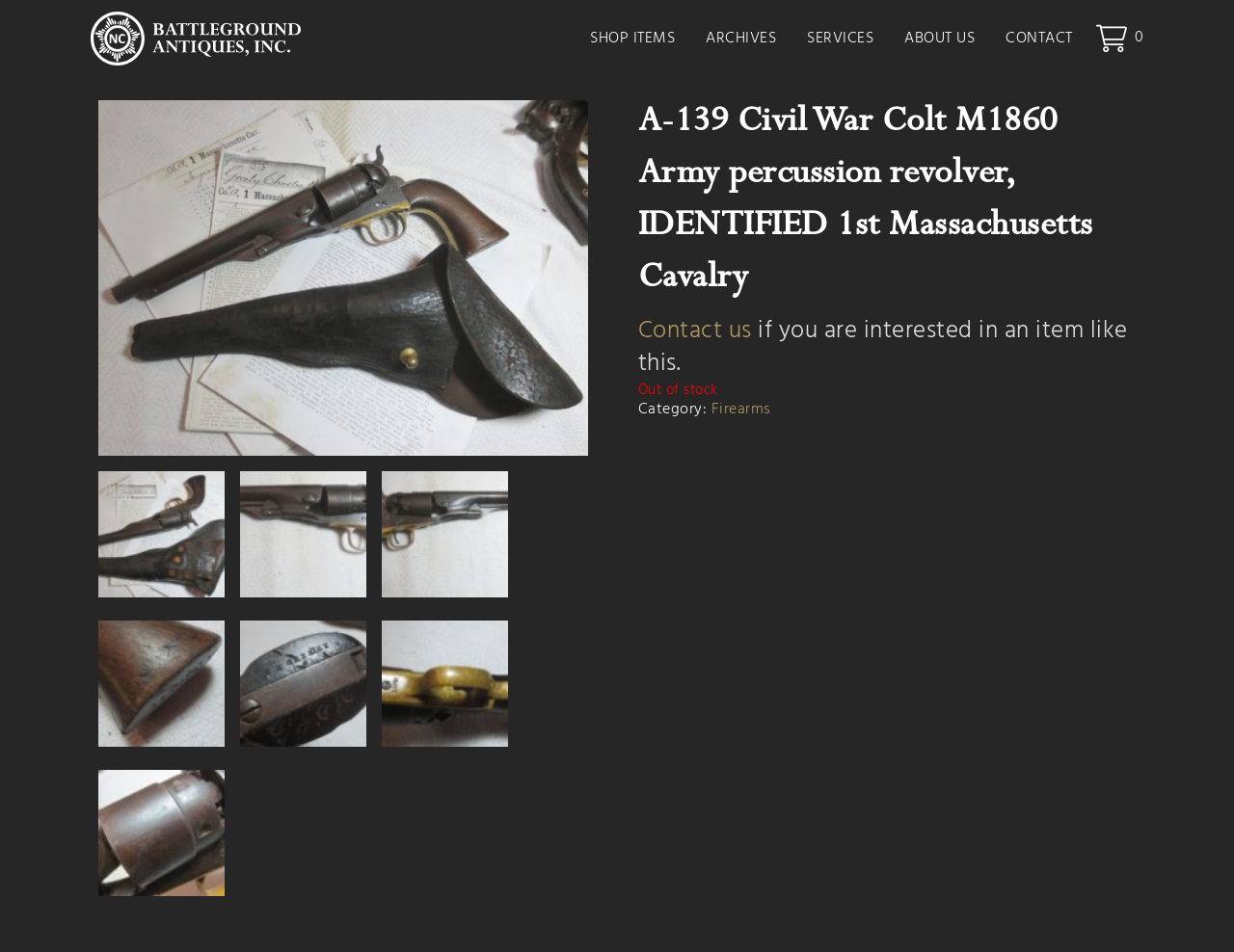Provide the bounding box coordinates of the HTML element described by the text: "Contact us". The coordinates should be in the format [left, top, right, bottom] with values between 0 and 1.

[0.517, 0.328, 0.609, 0.368]